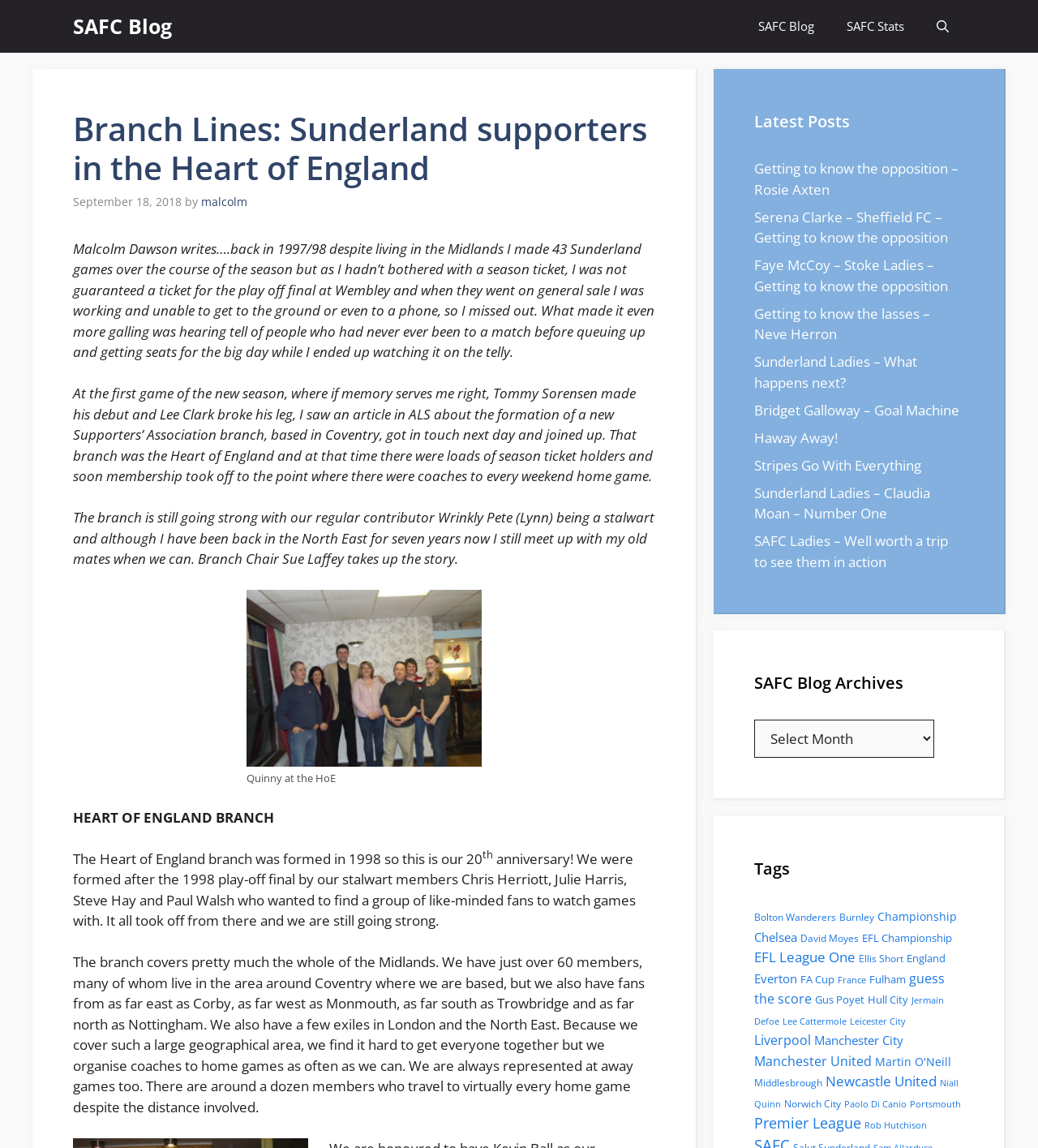Locate the bounding box coordinates of the clickable area needed to fulfill the instruction: "Click the link to know more about Sunderland Ladies".

[0.727, 0.463, 0.913, 0.497]